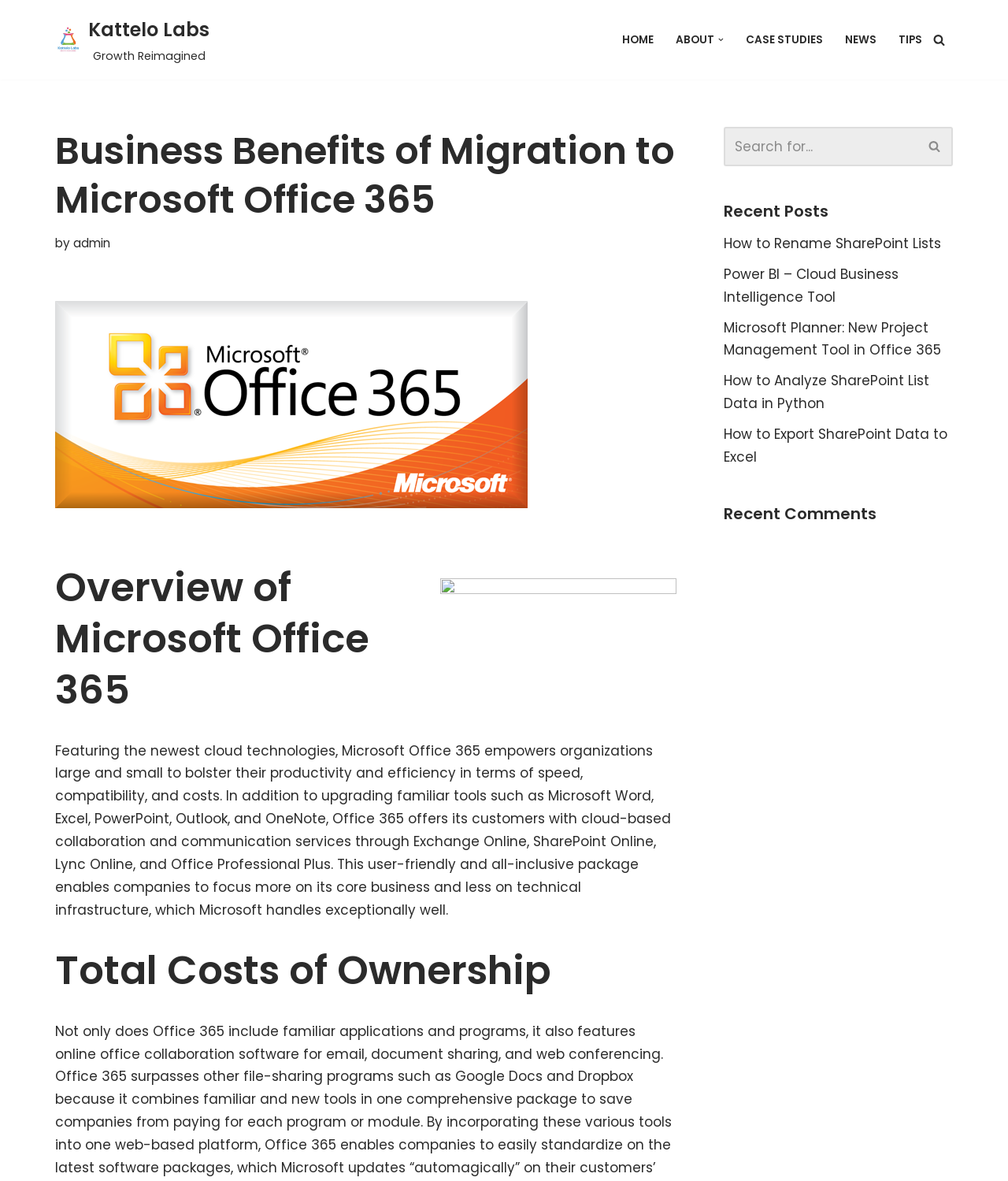Please answer the following query using a single word or phrase: 
What is the purpose of the 'Search' button?

To search the website